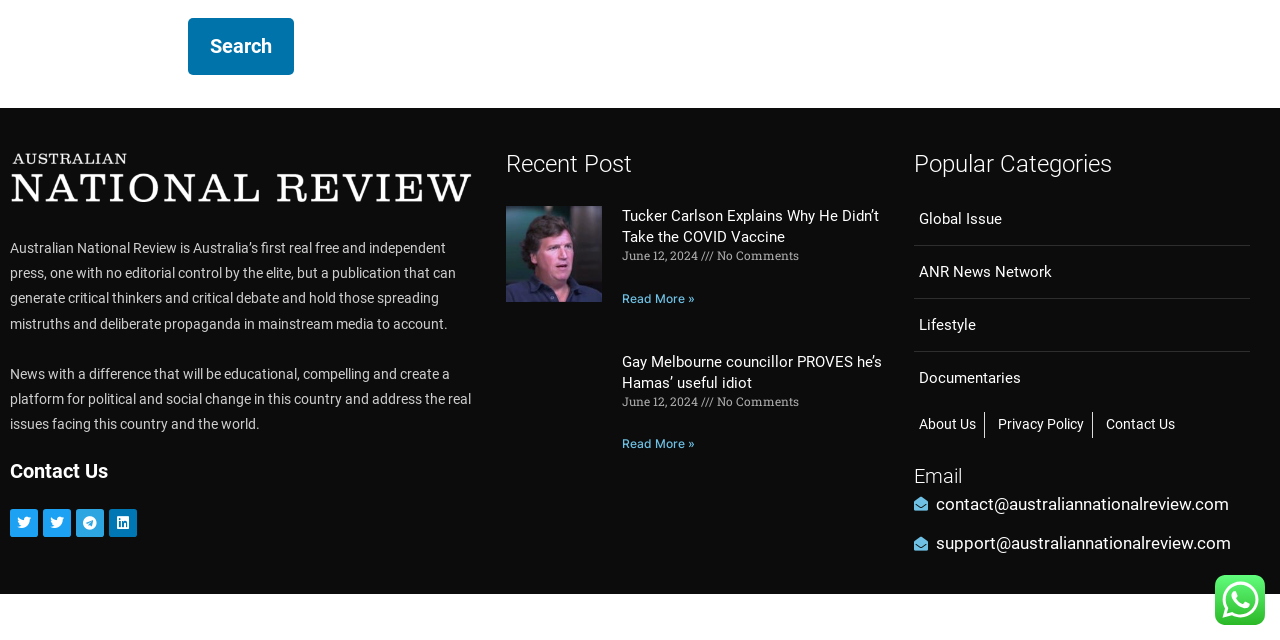From the webpage screenshot, predict the bounding box coordinates (top-left x, top-left y, bottom-right x, bottom-right y) for the UI element described here: Lifestyle

[0.714, 0.488, 0.977, 0.53]